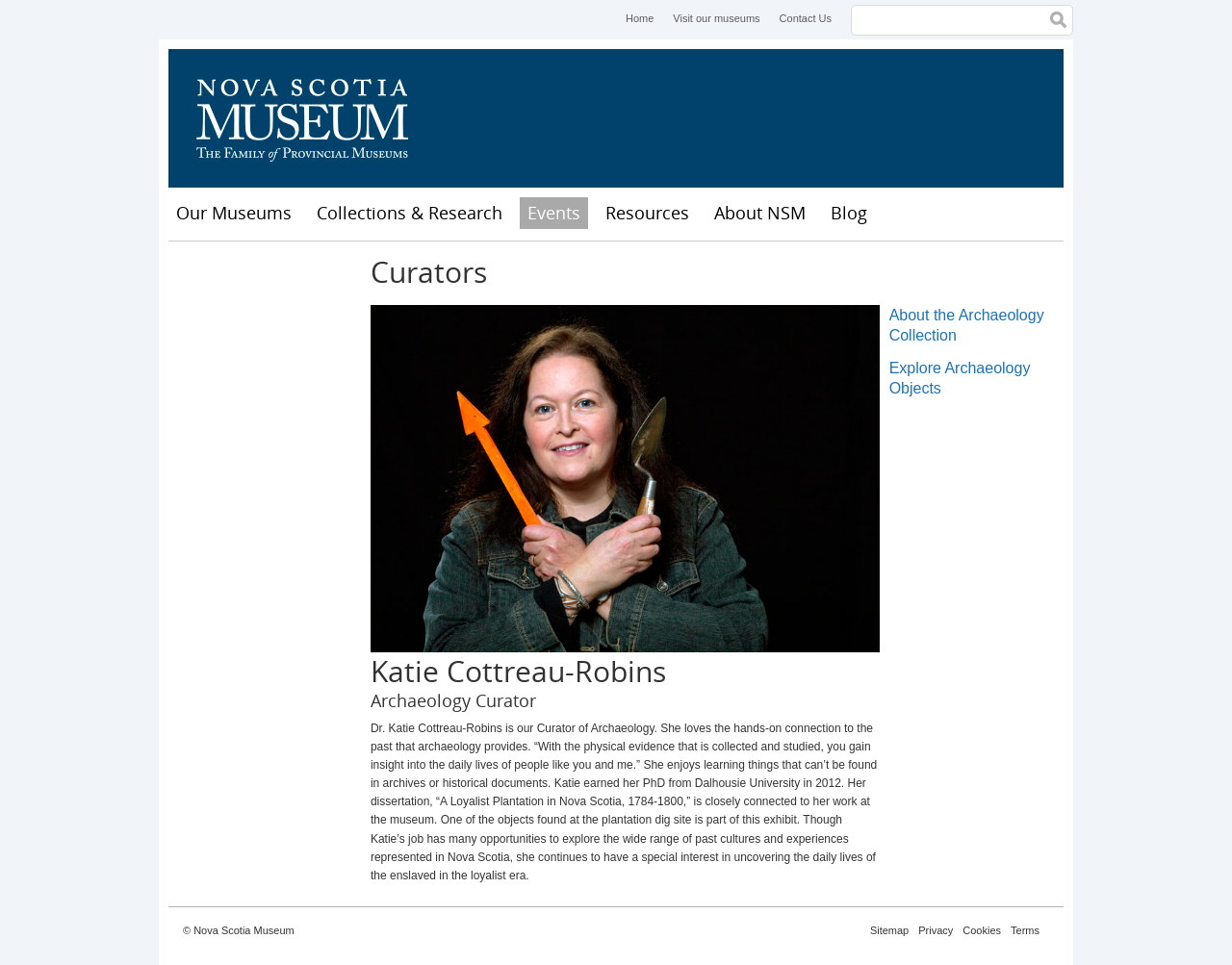Specify the bounding box coordinates of the area to click in order to follow the given instruction: "Search for something."

[0.691, 0.005, 0.871, 0.037]